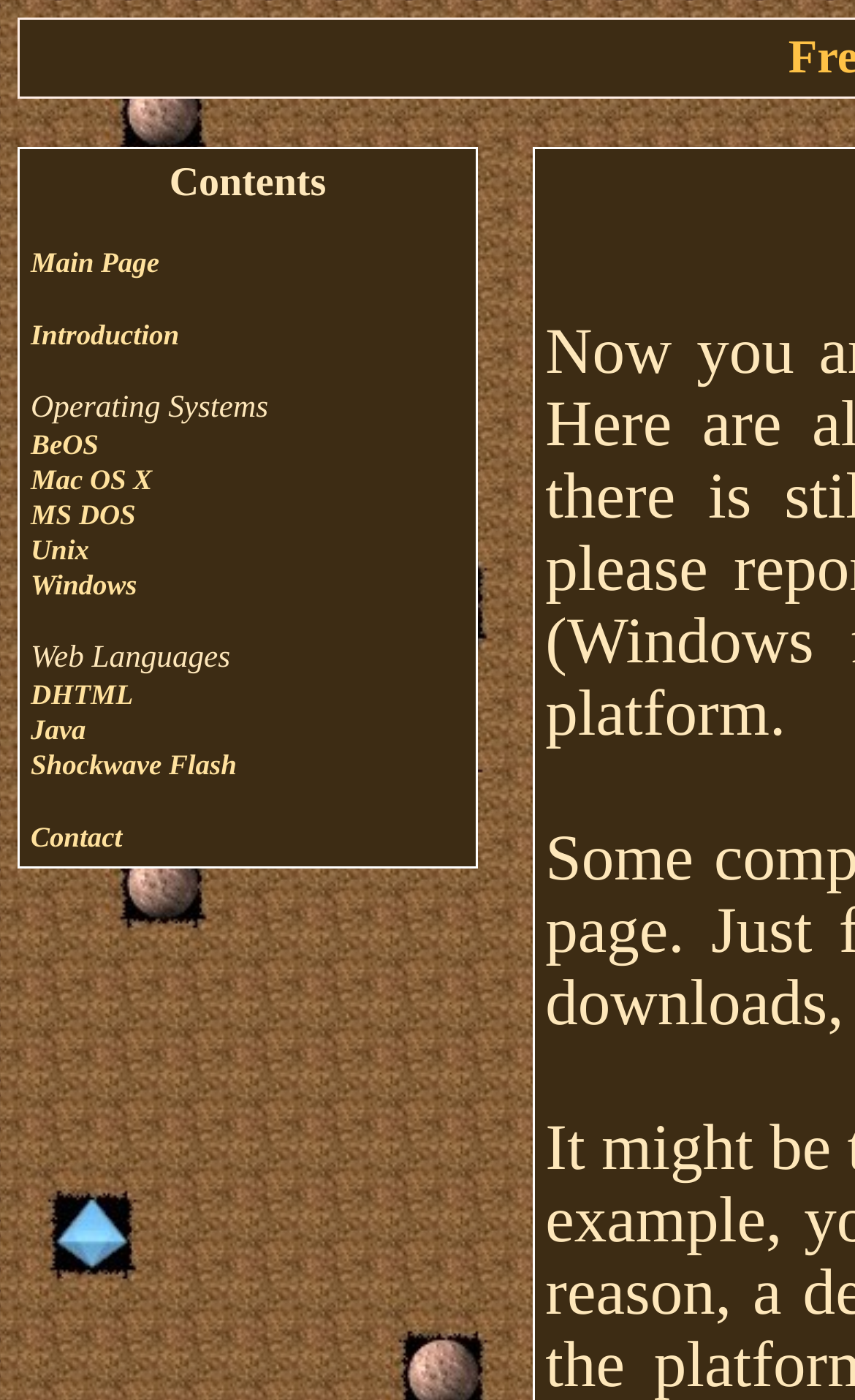Detail the various sections and features of the webpage.

The webpage is a fan site dedicated to Boulder Dash, a classic puzzle game. At the top, there is a heading titled "Contents" which serves as a navigation menu. Below the heading, there are several links to different sections of the website, including the "Main Page", "Introduction", and "Contact" pages. 

To the right of the "Contents" heading, there is a list of operating systems, including BeOS, Mac OS X, MS DOS, Unix, and Windows, each with a corresponding link. 

Further down the page, there is a section titled "Web Languages" which lists various web technologies, including DHTML, Java, and Shockwave Flash, each with a link. 

All of these elements are positioned on the left side of the page, with the links and text aligned vertically, creating a clean and organized layout.